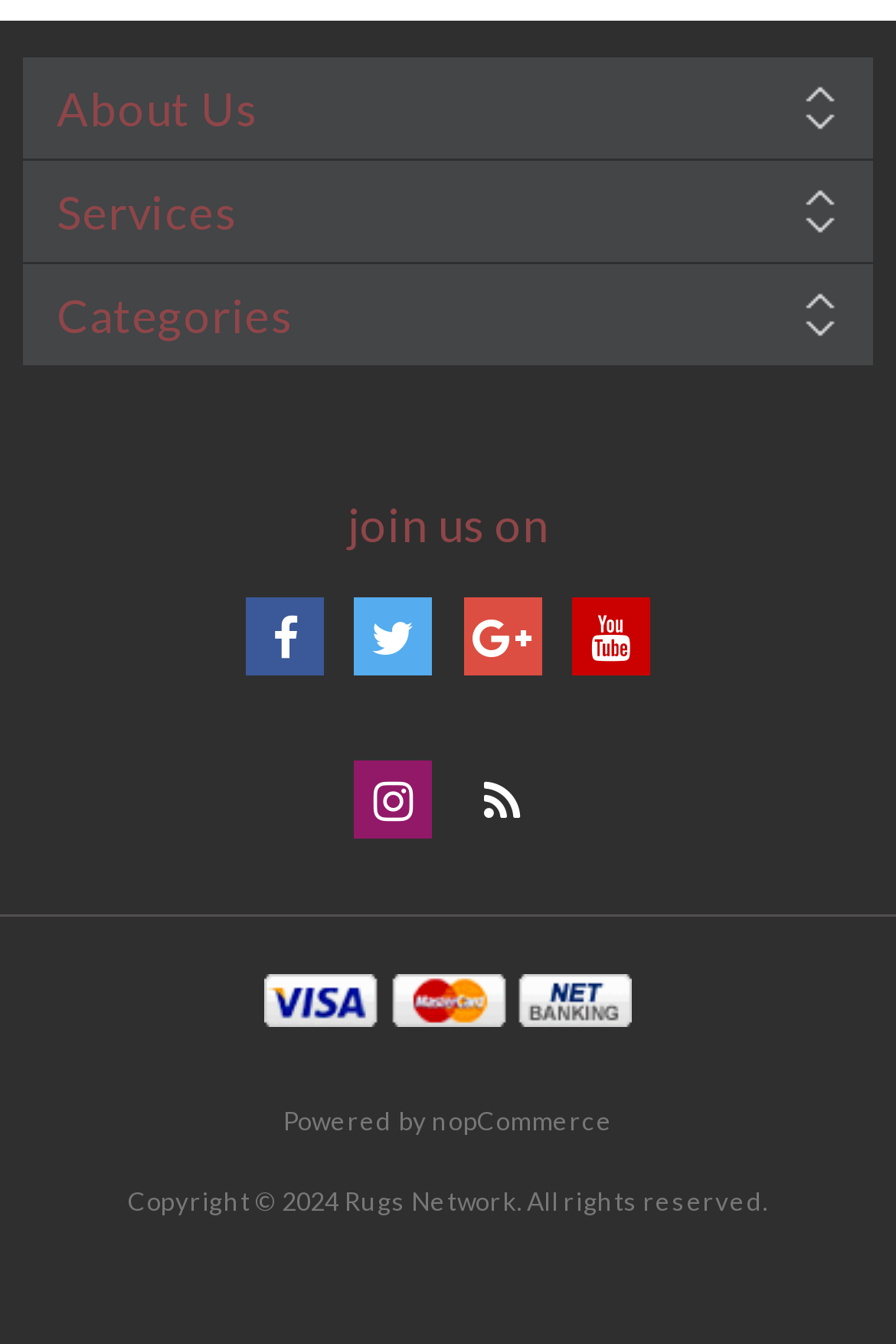What is the company's business review rating?
Please describe in detail the information shown in the image to answer the question.

The company's business review rating is BBB, which can be found by clicking on the link 'Click for the BBB Business Review of this Carpet & Rug Dealers - Persian/Oriental Rugs in Hamilton ON'.